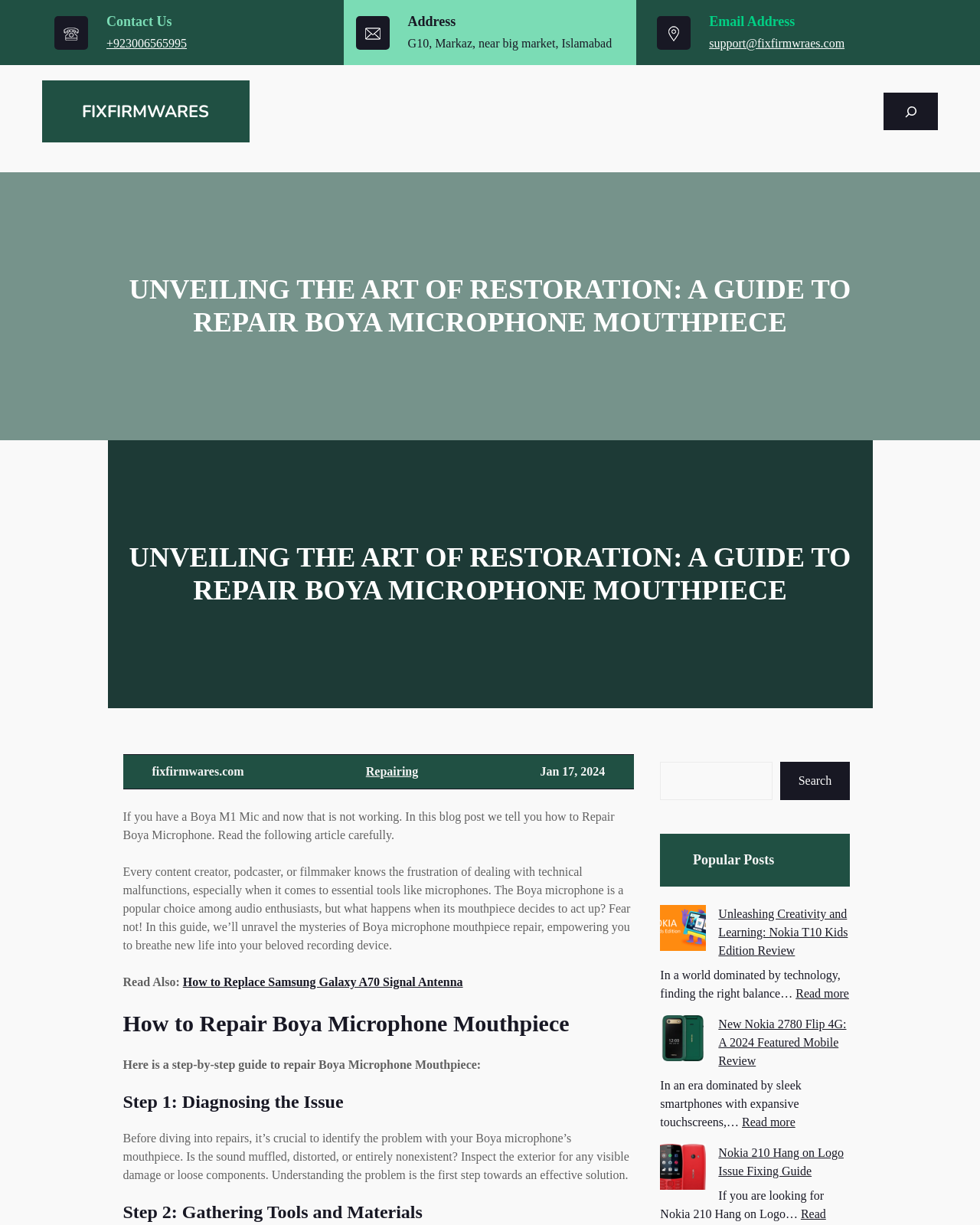Locate the bounding box coordinates of the area to click to fulfill this instruction: "Read the article about repairing Boya microphone". The bounding box should be presented as four float numbers between 0 and 1, in the order [left, top, right, bottom].

[0.125, 0.661, 0.627, 0.687]